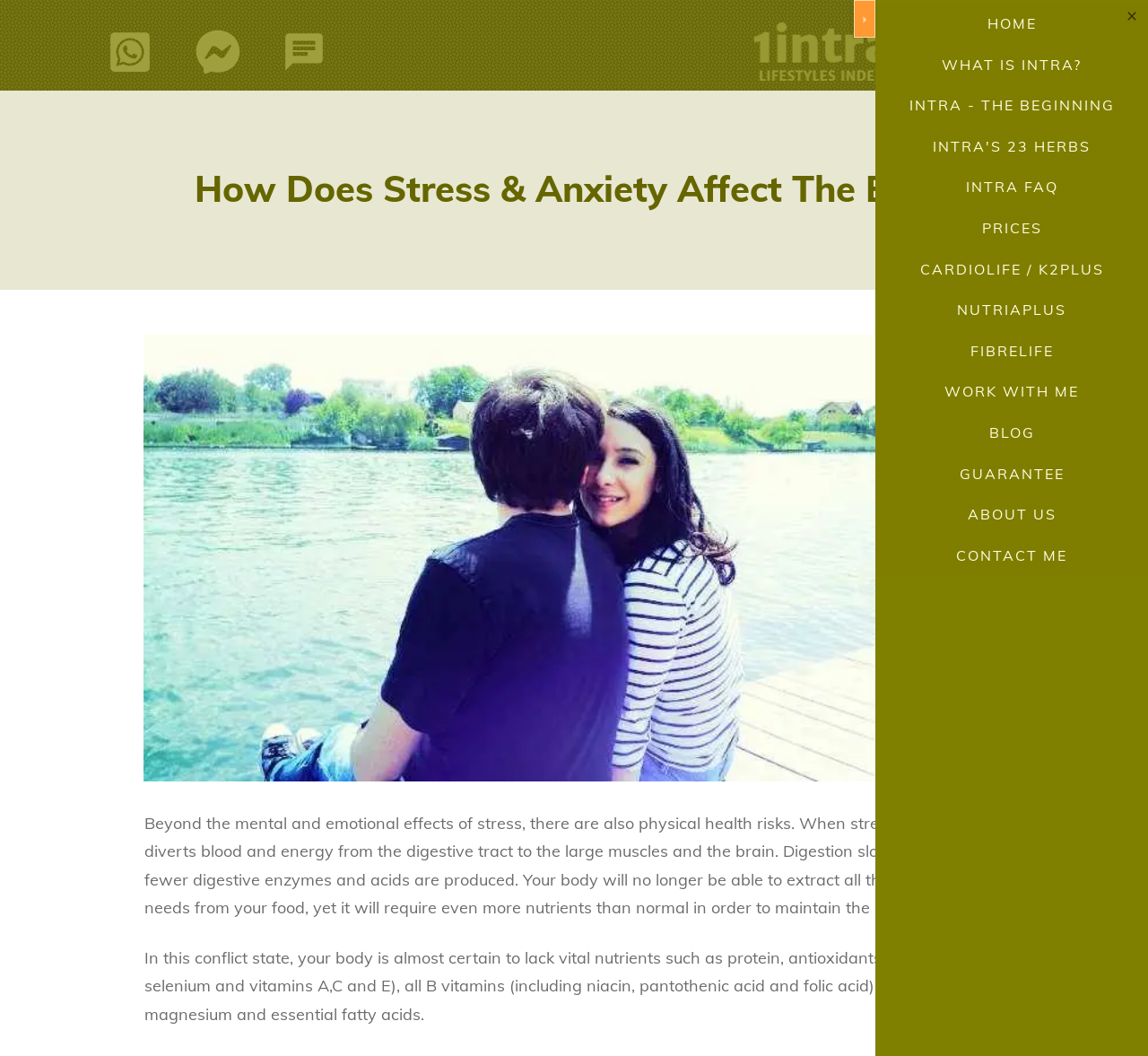Identify the bounding box coordinates of the region that should be clicked to execute the following instruction: "Click the 'HOME' link".

[0.762, 0.003, 1.0, 0.042]